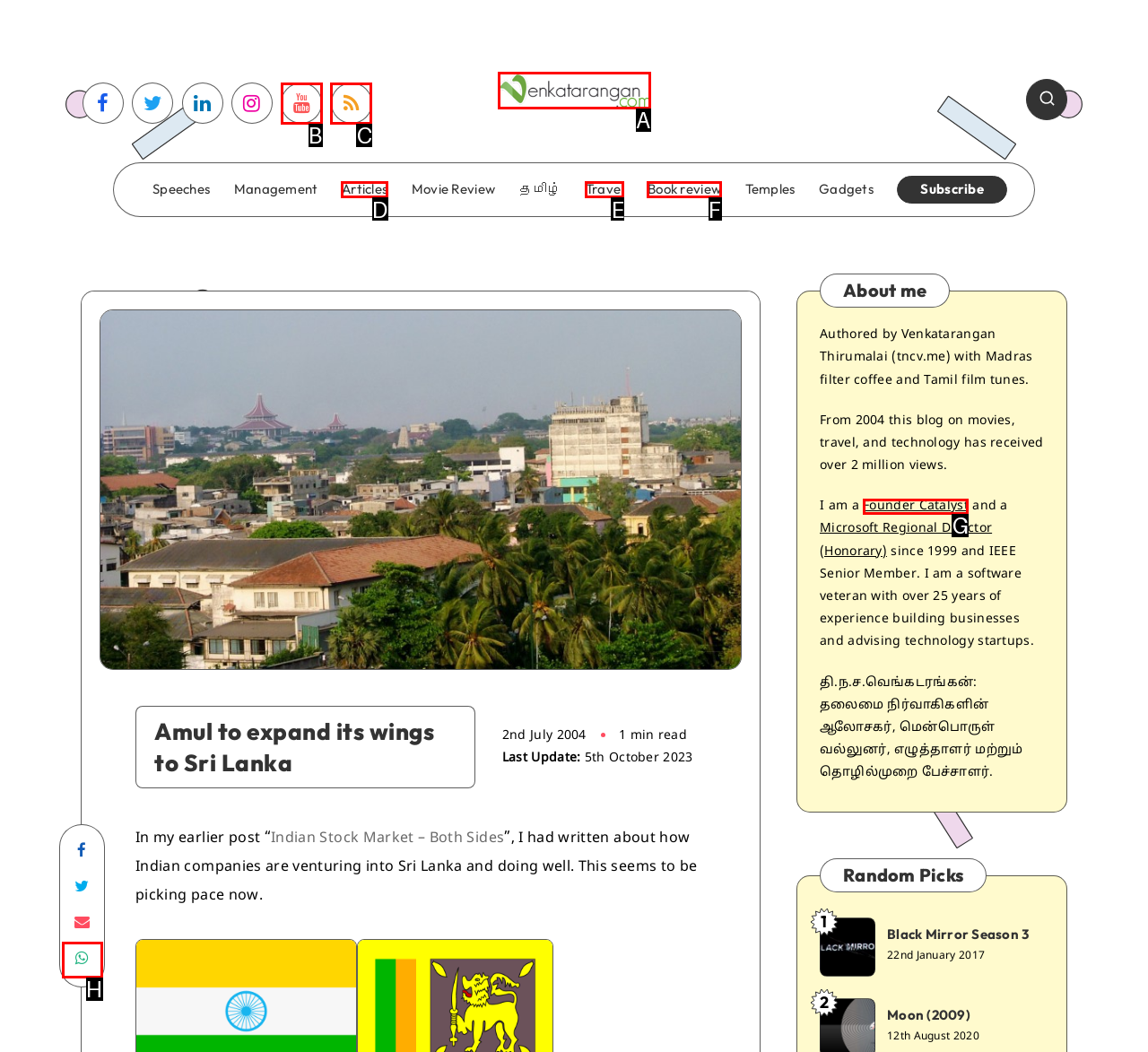Based on the description aria-label="RSS", identify the most suitable HTML element from the options. Provide your answer as the corresponding letter.

C